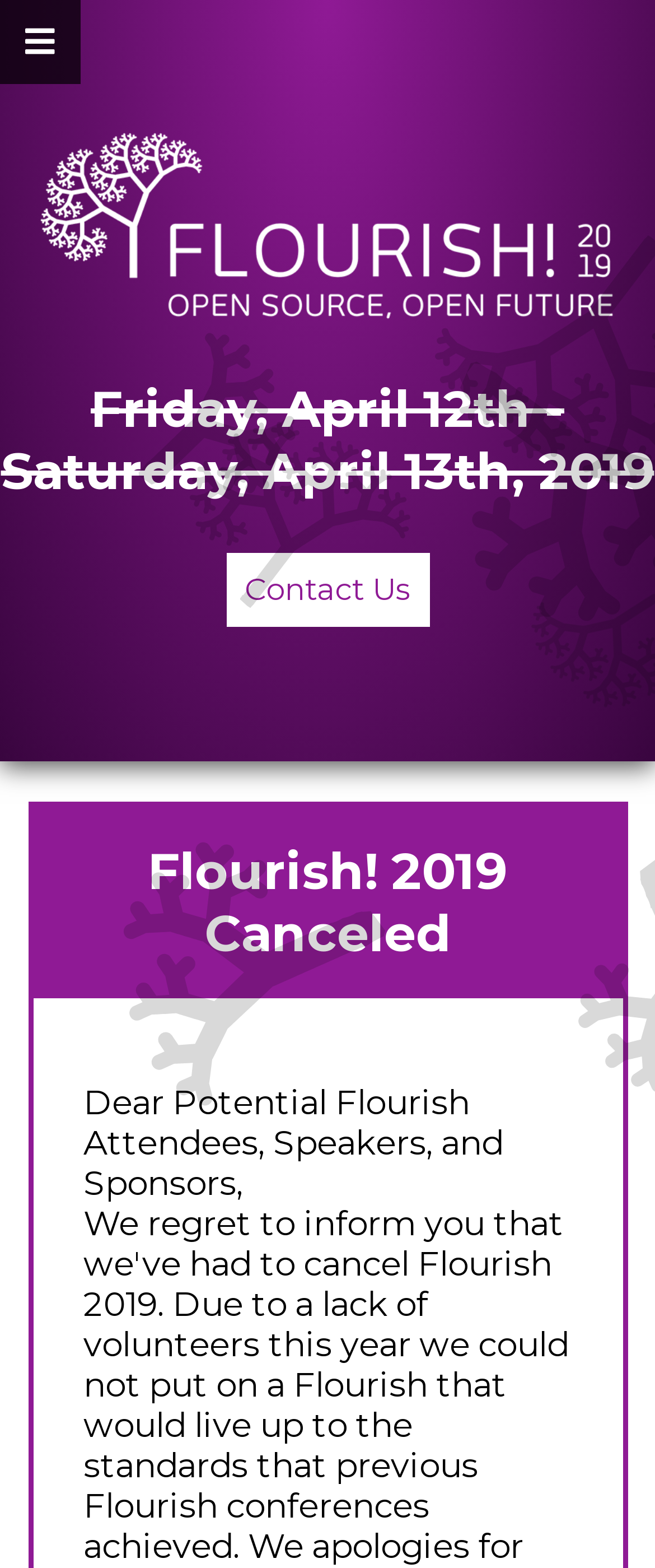Extract the bounding box coordinates for the HTML element that matches this description: "About". The coordinates should be four float numbers between 0 and 1, i.e., [left, top, right, bottom].

[0.0, 0.091, 0.026, 0.134]